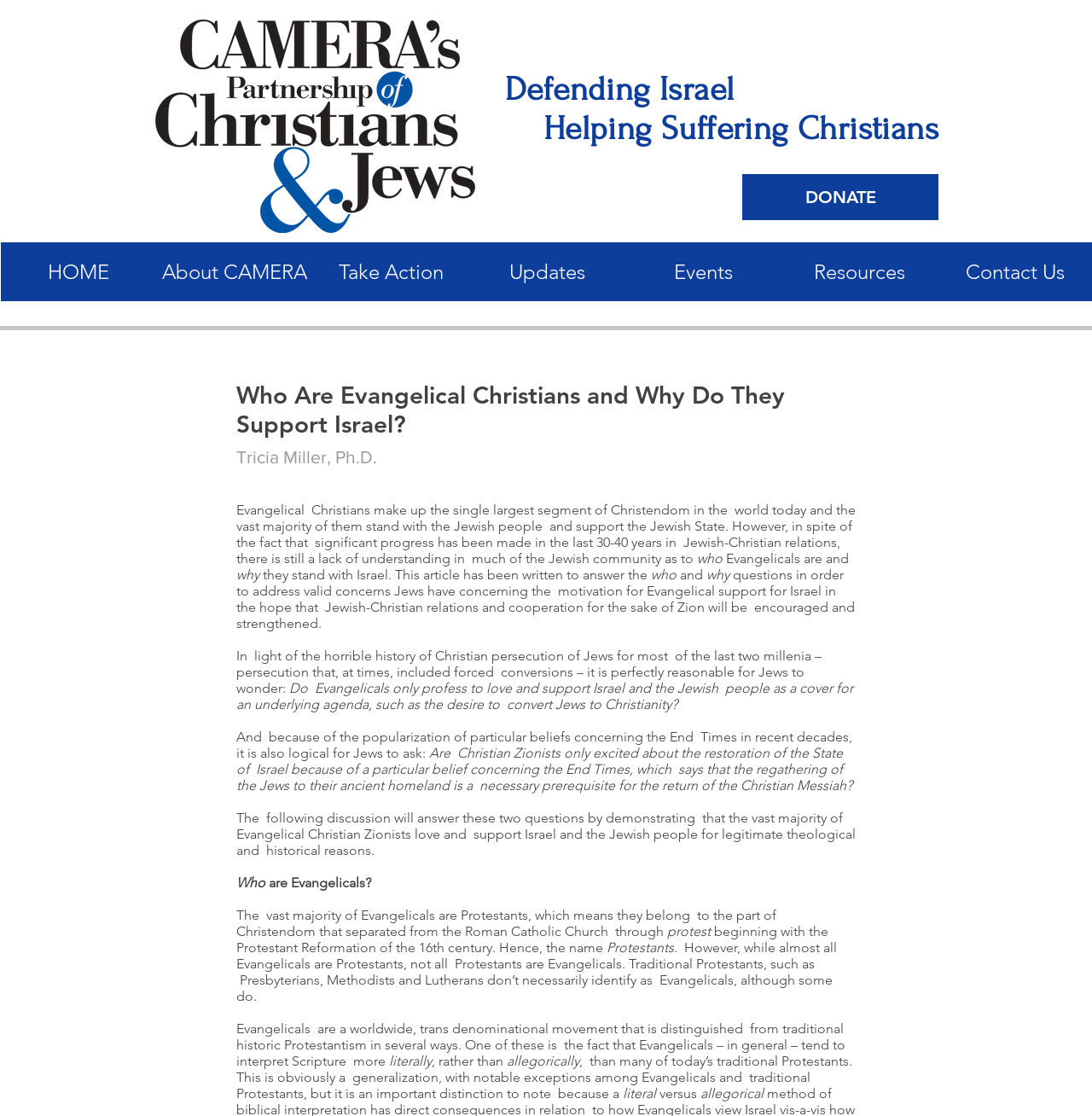What is the purpose of this article?
Relying on the image, give a concise answer in one word or a brief phrase.

To answer questions about Evangelical support for Israel